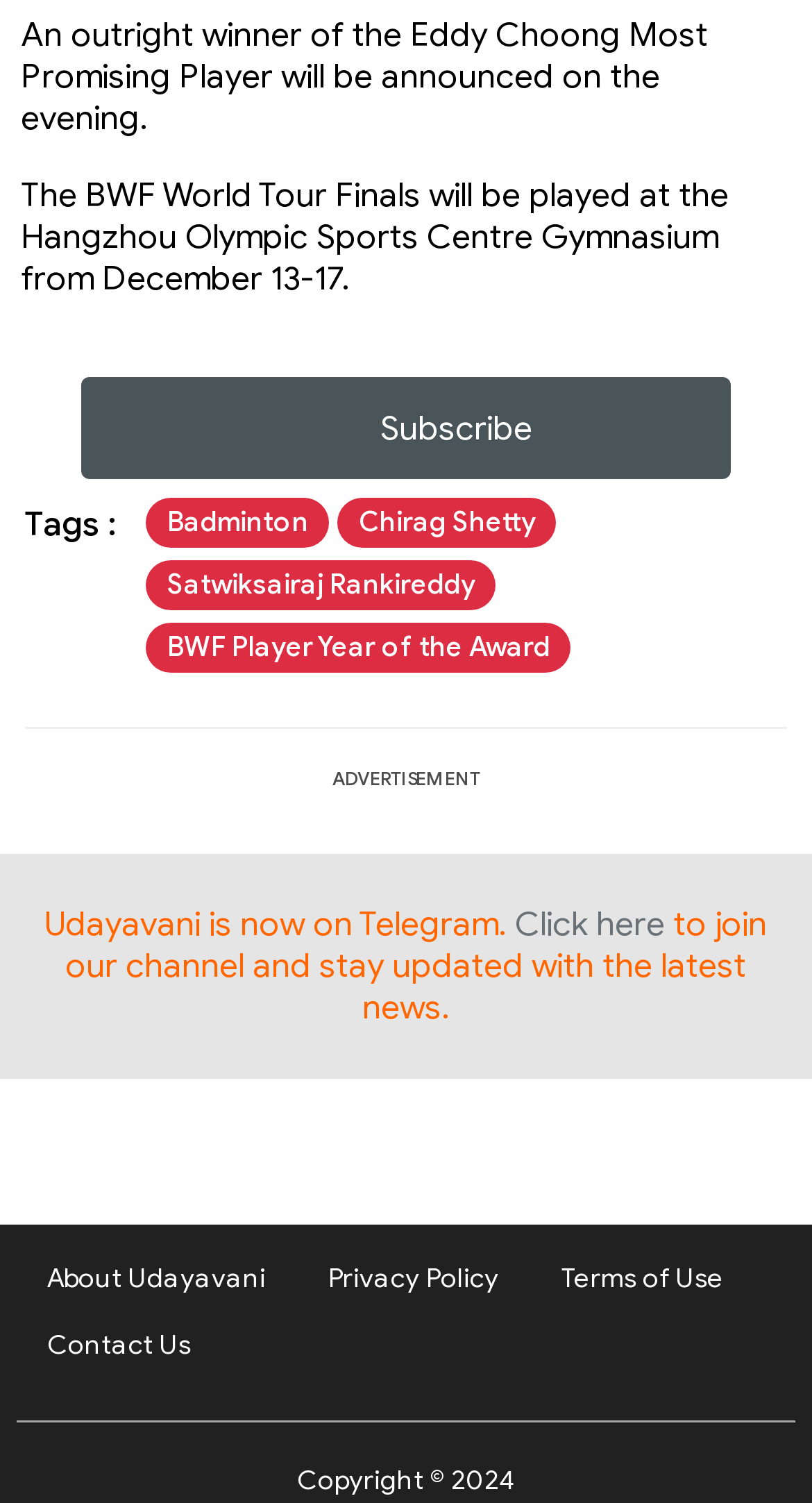Please answer the following query using a single word or phrase: 
How many StaticText elements are there in the webpage?

7